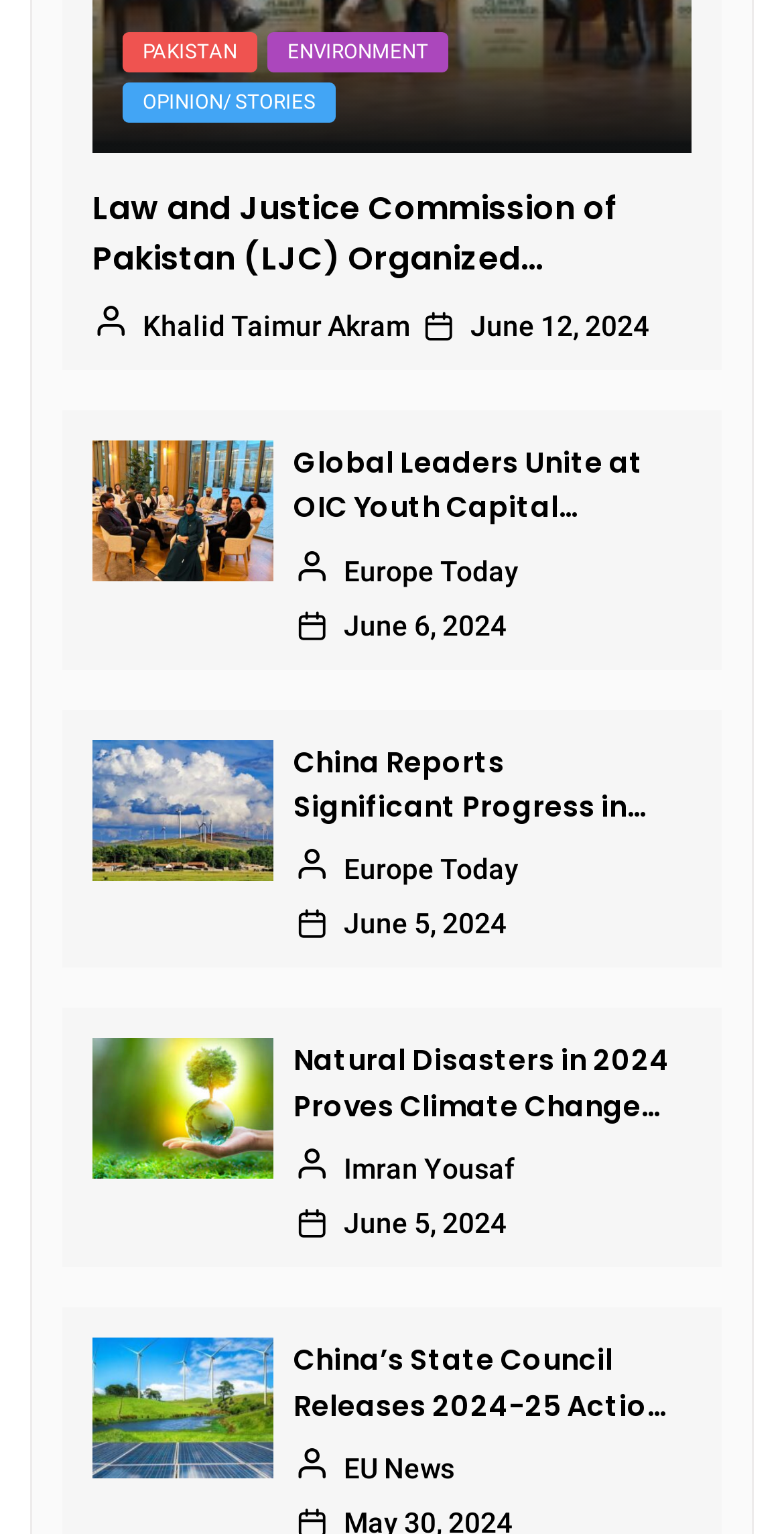Who is the author of the third article?
Answer the question based on the image using a single word or a brief phrase.

Khalid Taimur Akram